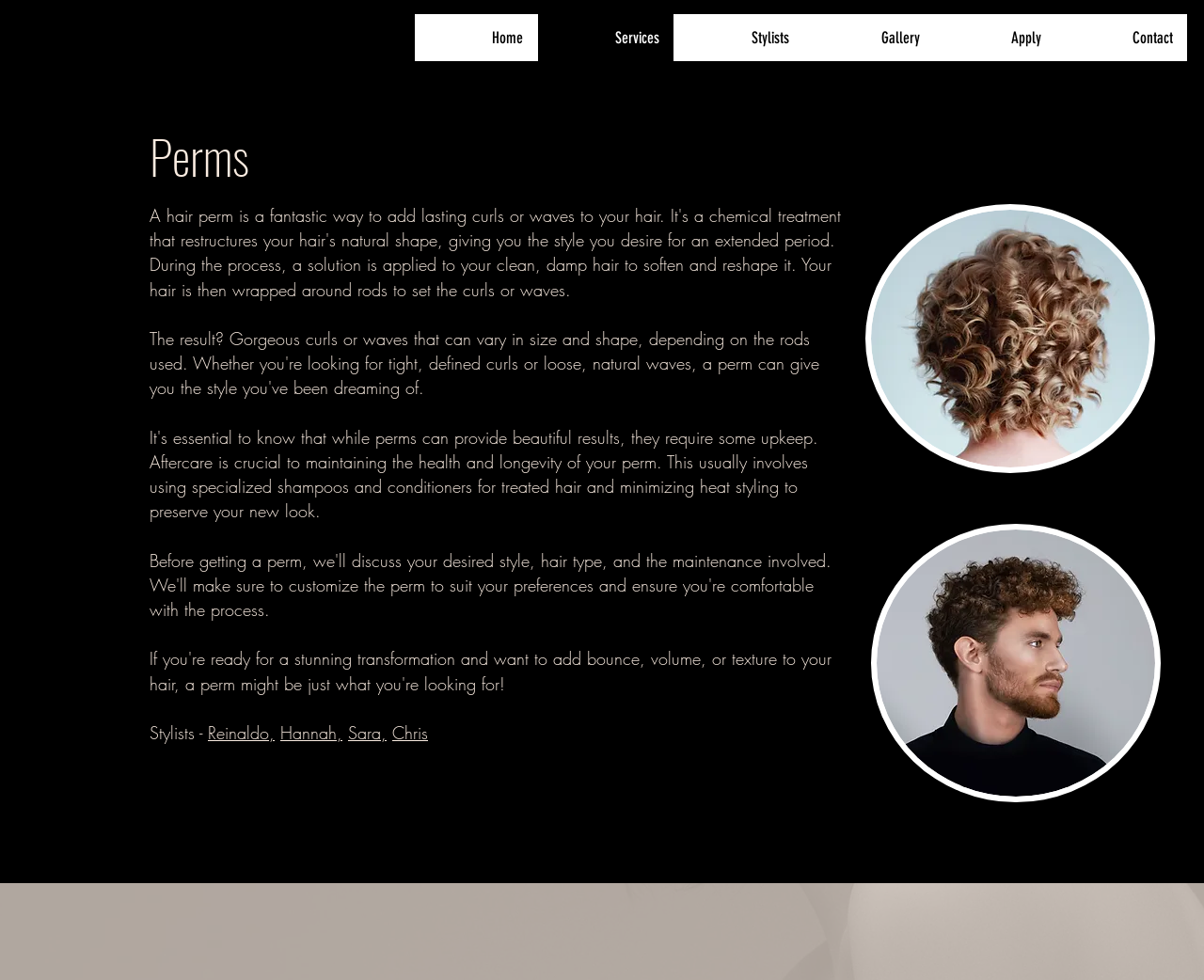Could you highlight the region that needs to be clicked to execute the instruction: "apply for something"?

[0.776, 0.014, 0.877, 0.062]